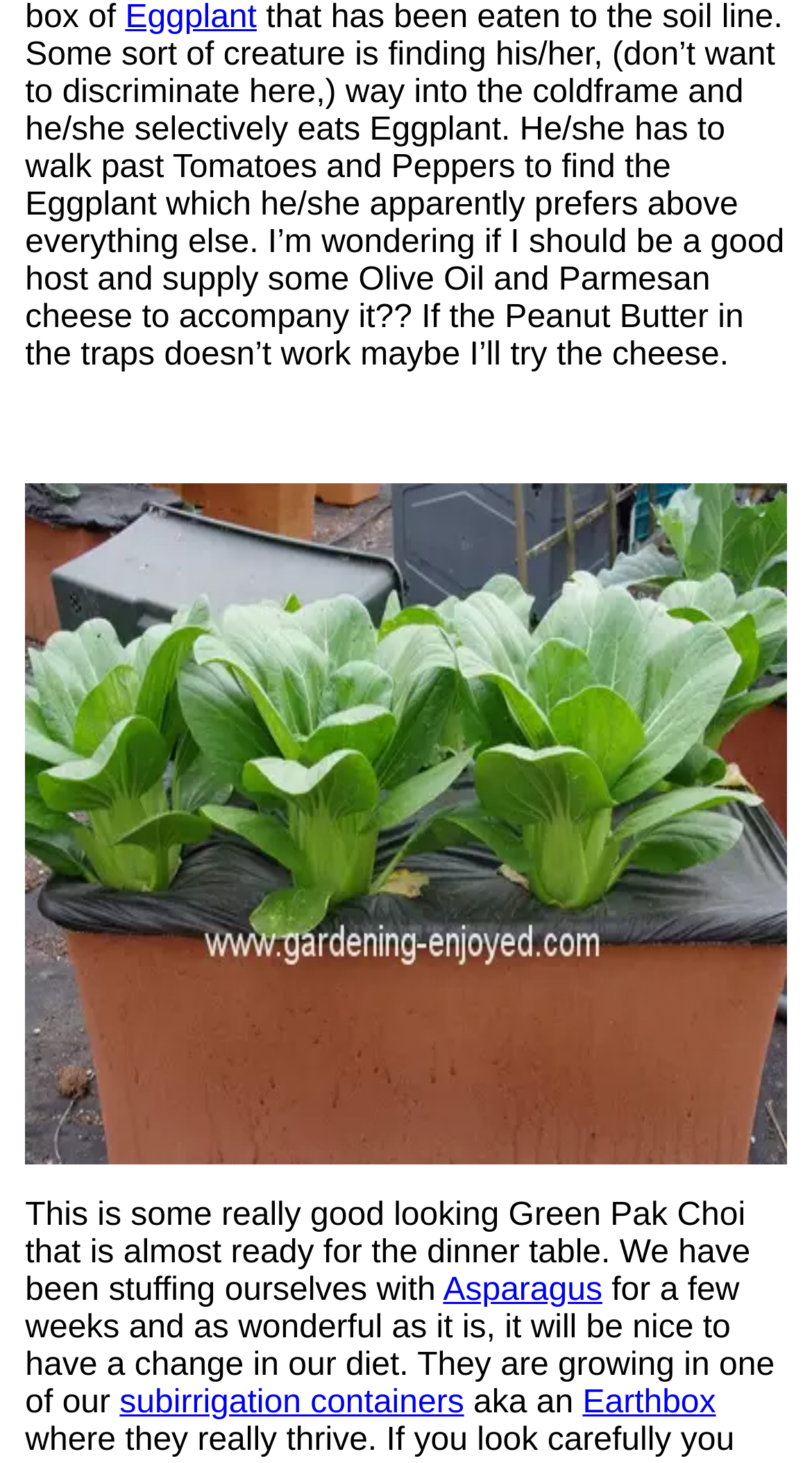Bounding box coordinates are to be given in the format (top-left x, top-left y, bottom-right x, bottom-right y). All values must be floating point numbers between 0 and 1. Provide the bounding box coordinate for the UI element described as: Asparagus

[0.546, 0.87, 0.742, 0.894]